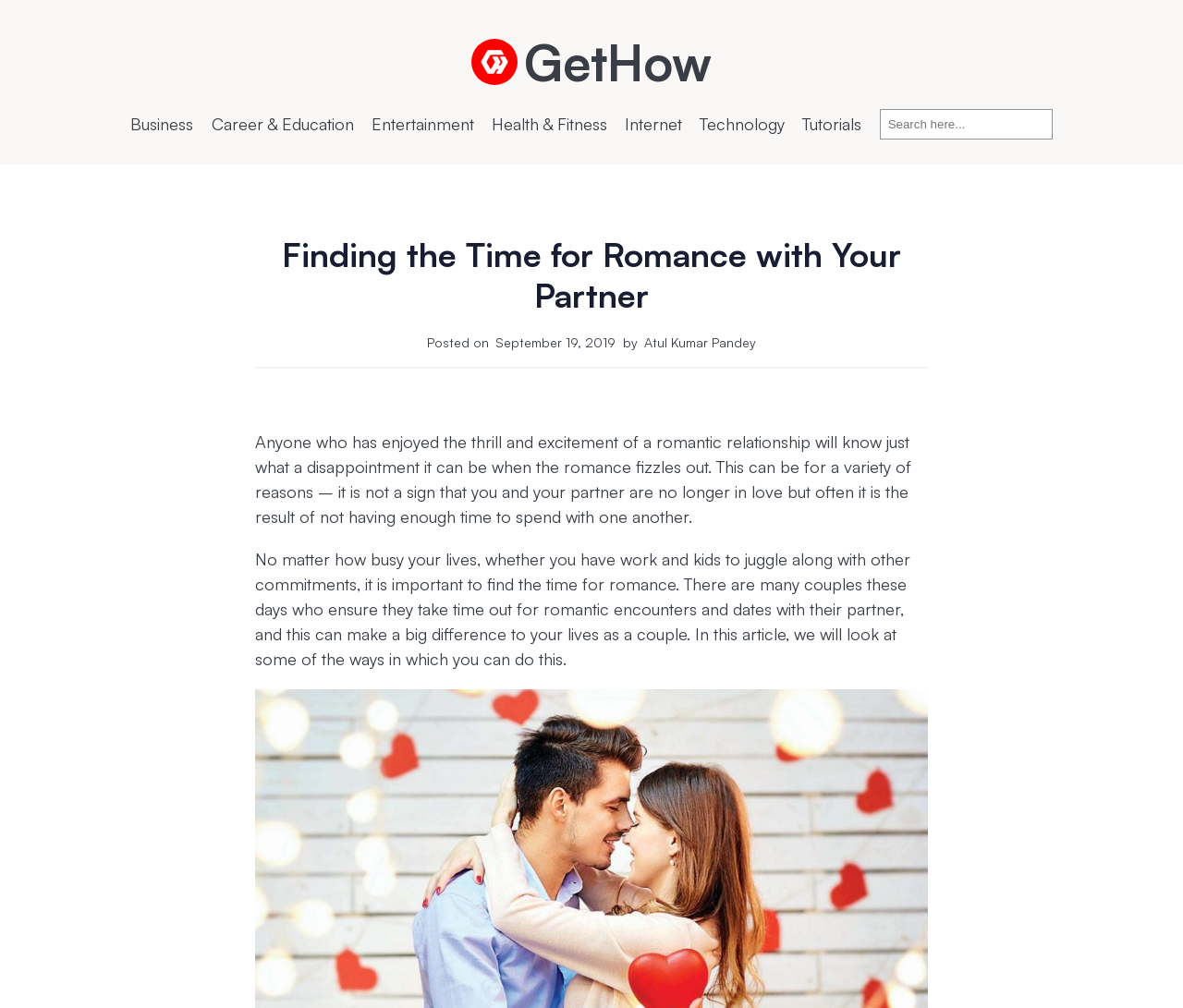Using the details in the image, give a detailed response to the question below:
What is the topic of the article?

The topic of the article is romance, specifically how to maintain romance in a relationship despite having a busy schedule. The article provides tips and advice on how to prioritize romance and make time for it.